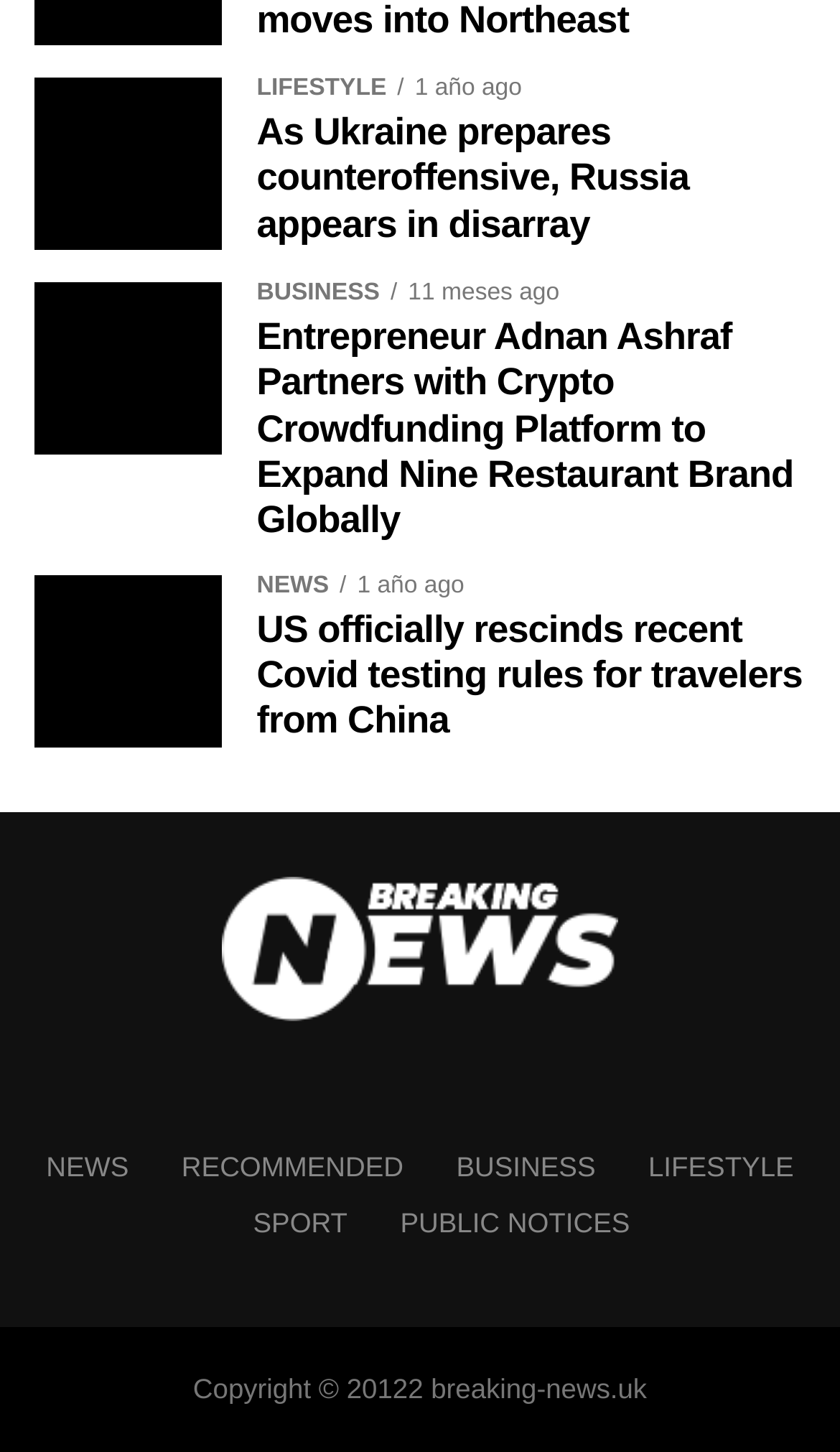What is the position of the 'RELATED TOPICS:' text?
Could you answer the question in a detailed manner, providing as much information as possible?

Based on the bounding box coordinates [0.042, 0.547, 0.336, 0.57] of the StaticText element with OCR text 'RELATED TOPICS:', I can determine that the position of the text is top-left on the webpage.